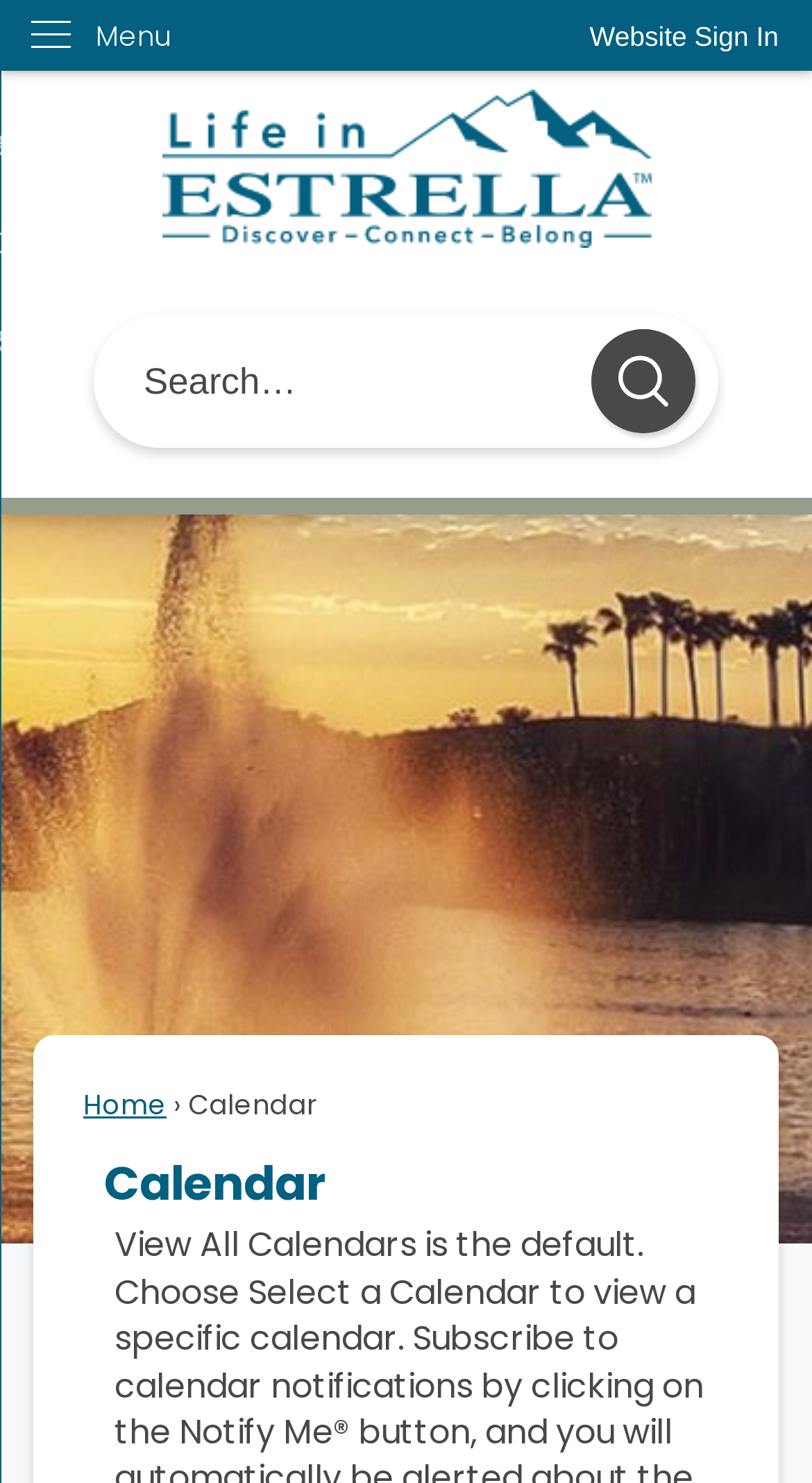Answer the question briefly using a single word or phrase: 
What is the purpose of the search region?

To search the website